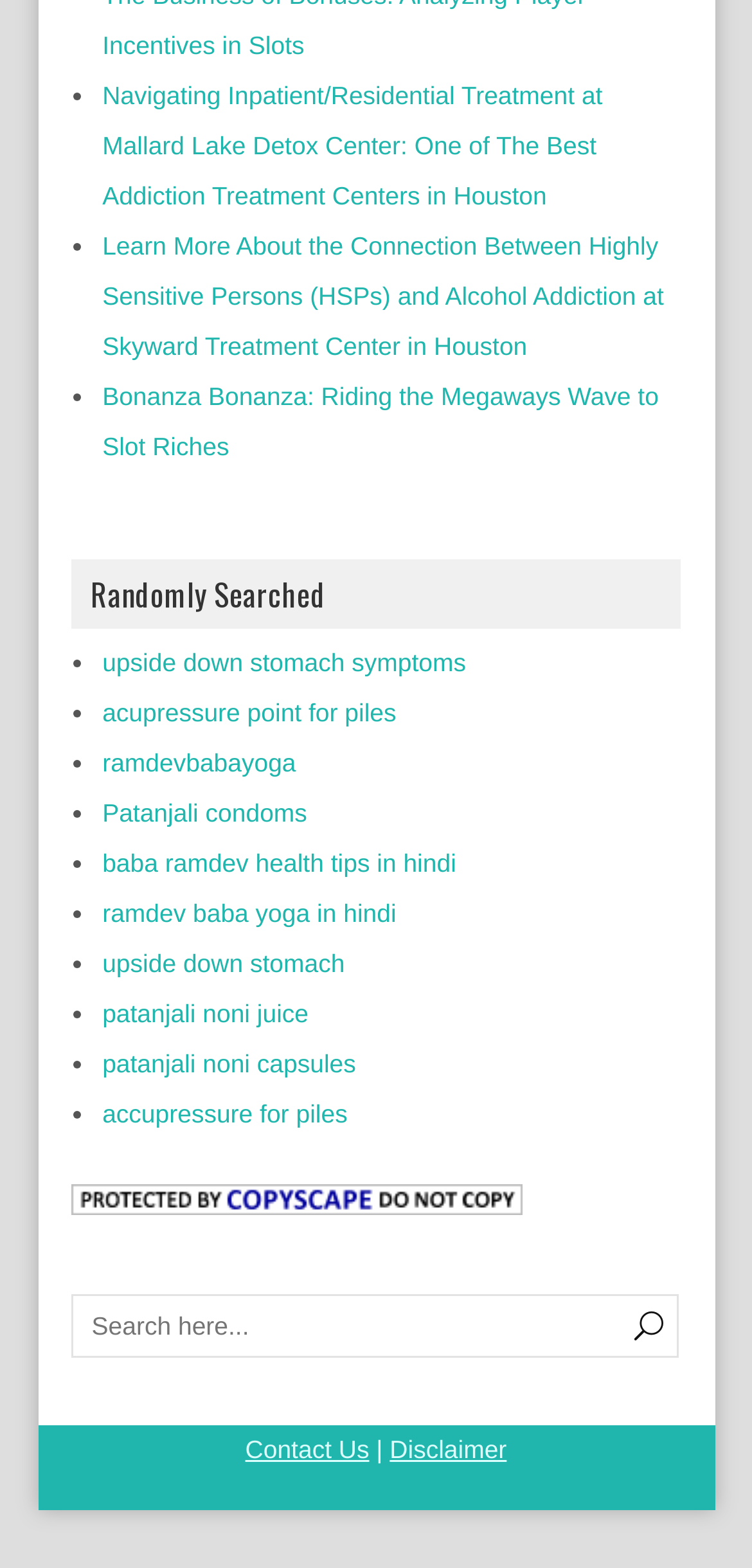Determine the bounding box coordinates for the UI element with the following description: "ramdev baba yoga in hindi". The coordinates should be four float numbers between 0 and 1, represented as [left, top, right, bottom].

[0.136, 0.573, 0.527, 0.591]